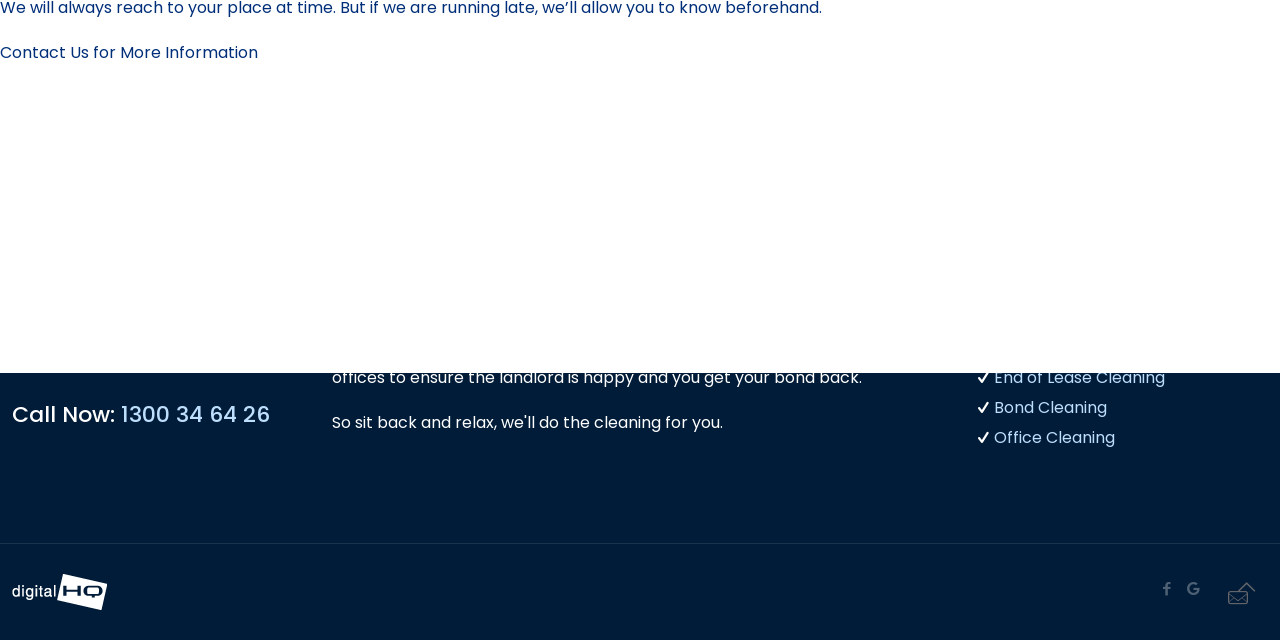Given the description "1300 34 64 26", determine the bounding box of the corresponding UI element.

[0.095, 0.623, 0.211, 0.672]